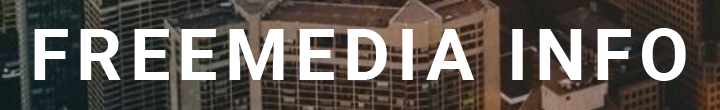Elaborate on the contents of the image in great detail.

The image features the text "FREEMEDIA INFO" prominently displayed against a backdrop that includes an aerial view of a cityscape, highlighting modern buildings with varying architectural styles. This visual signifies a focus on media and information relating to current events, particularly in the realms of politics and technology, as suggested by the associated article discussing a GOP senator's call for caution regarding AI regulation amidst upcoming executive actions from the White House. The overall design reflects a contemporary and informative aesthetic, suitable for a digital media outlet dedicated to delivering news and insights.